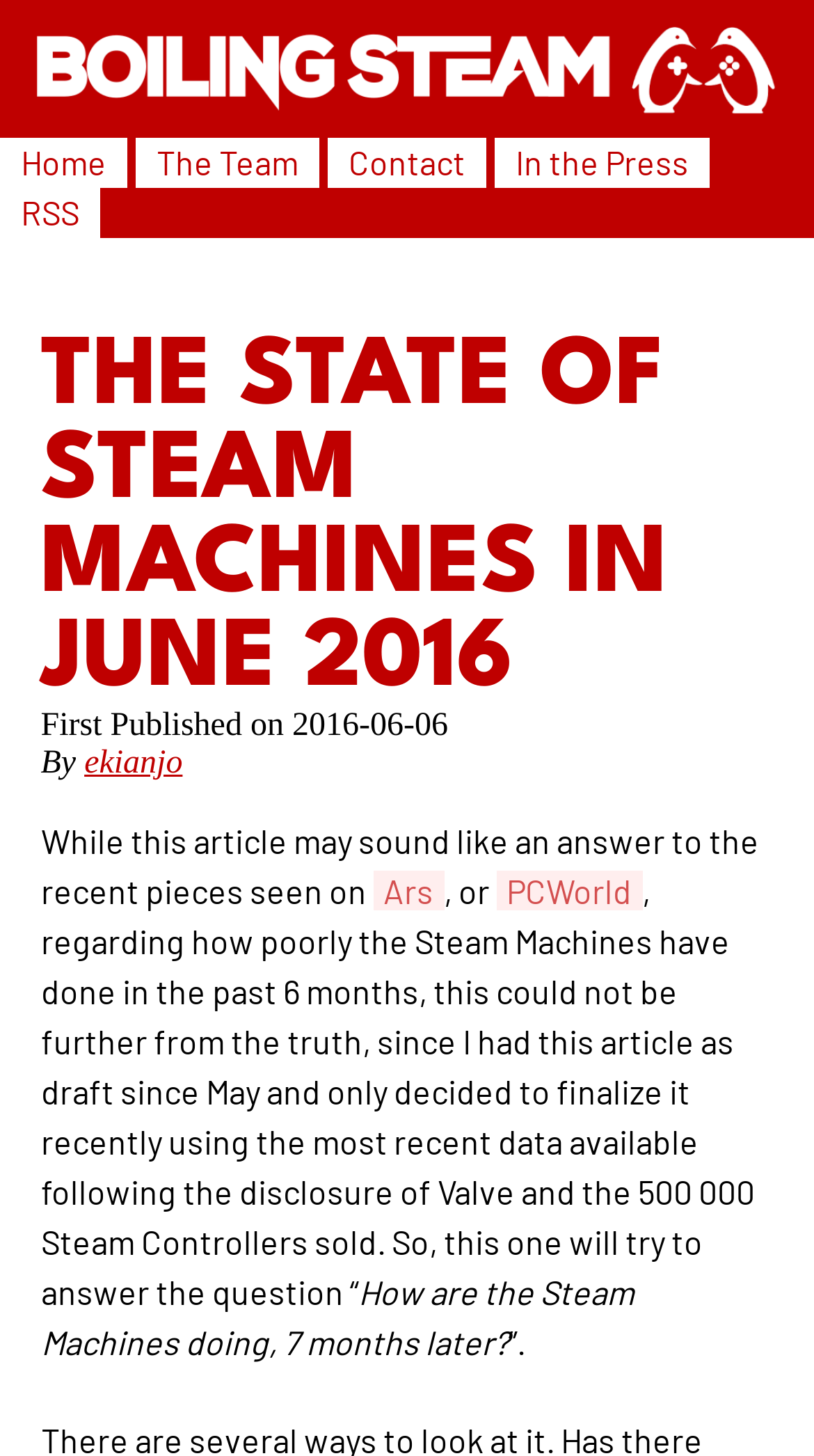Specify the bounding box coordinates of the area to click in order to execute this command: 'read the article about Steam Machines in June 2016'. The coordinates should consist of four float numbers ranging from 0 to 1, and should be formatted as [left, top, right, bottom].

[0.05, 0.229, 0.905, 0.487]